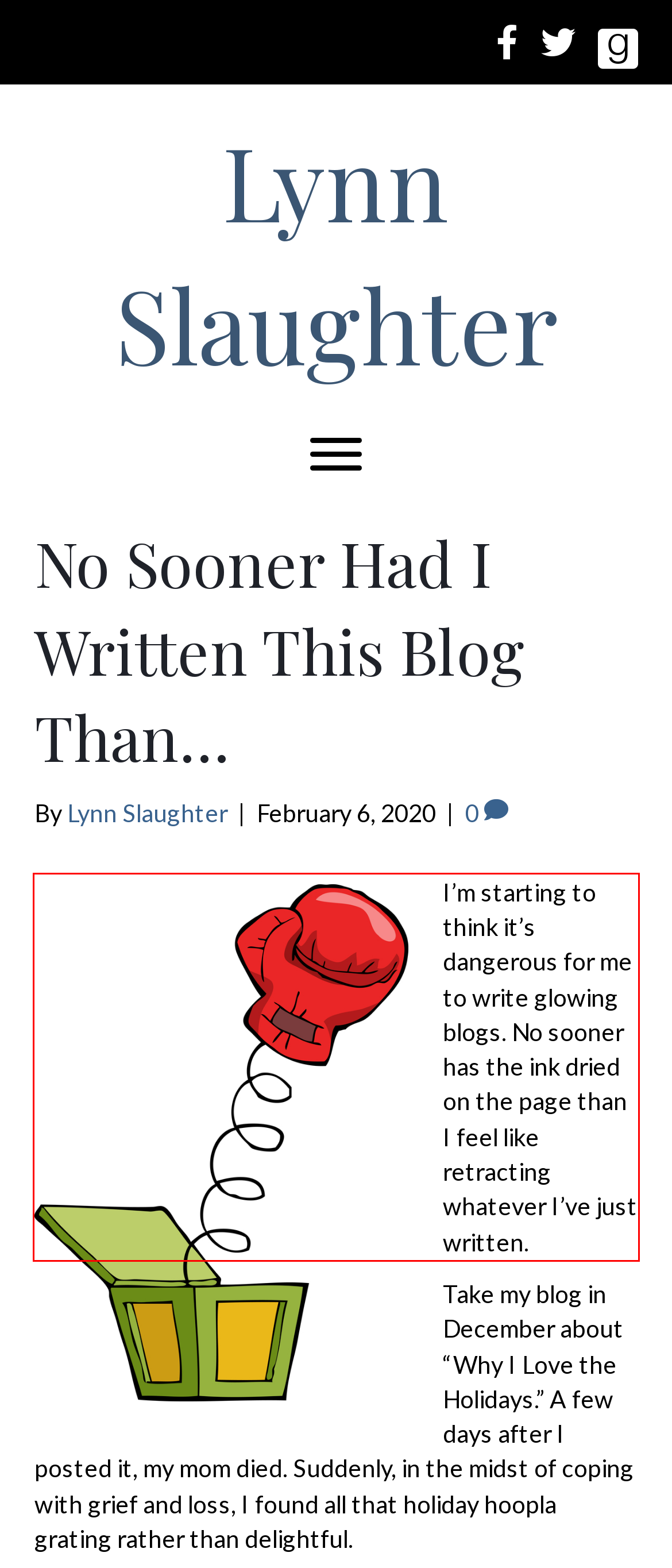Please examine the webpage screenshot and extract the text within the red bounding box using OCR.

I’m starting to think it’s dangerous for me to write glowing blogs. No sooner has the ink dried on the page than I feel like retracting whatever I’ve just written.